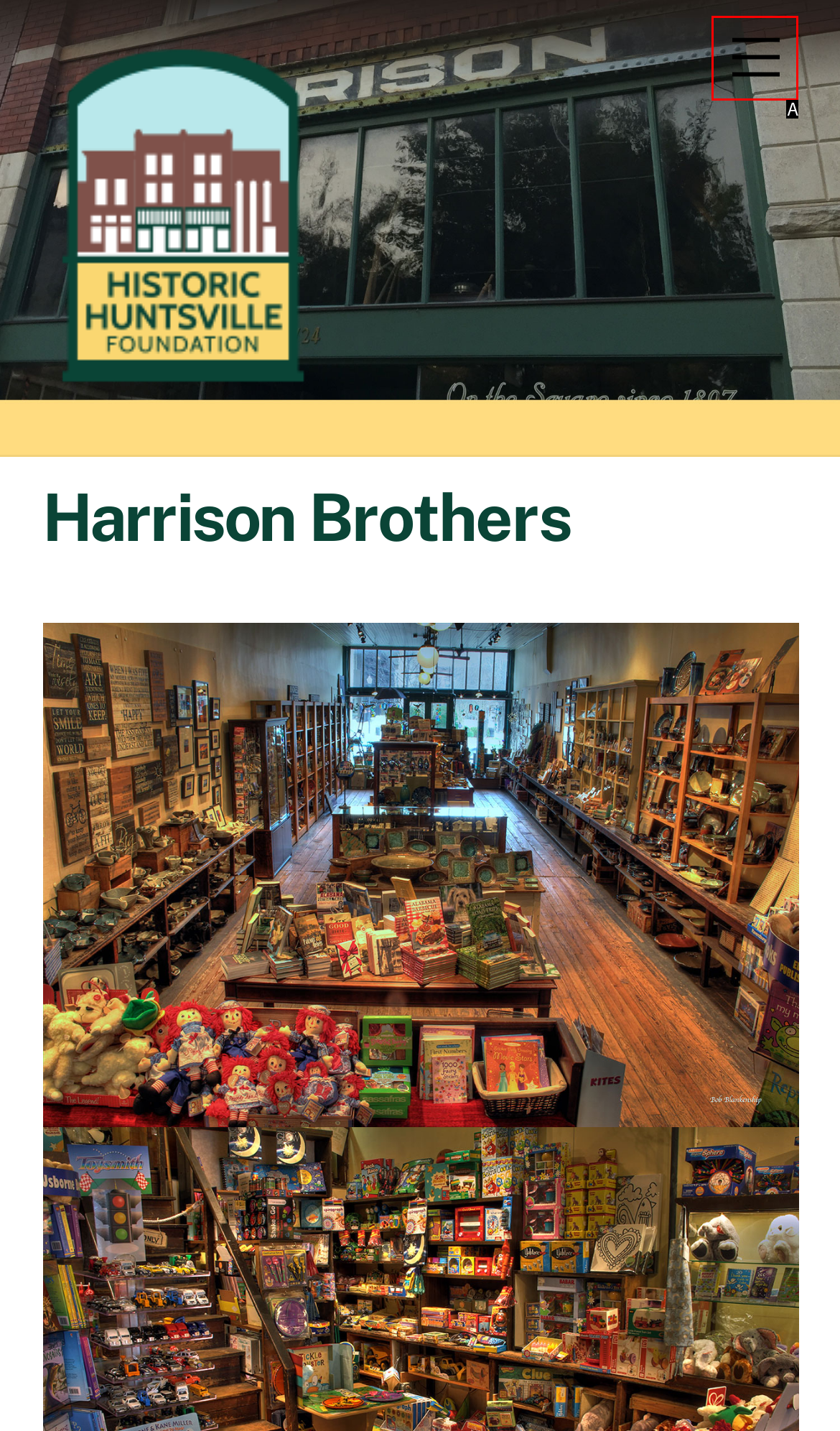Find the option that matches this description: Menu
Provide the corresponding letter directly.

A